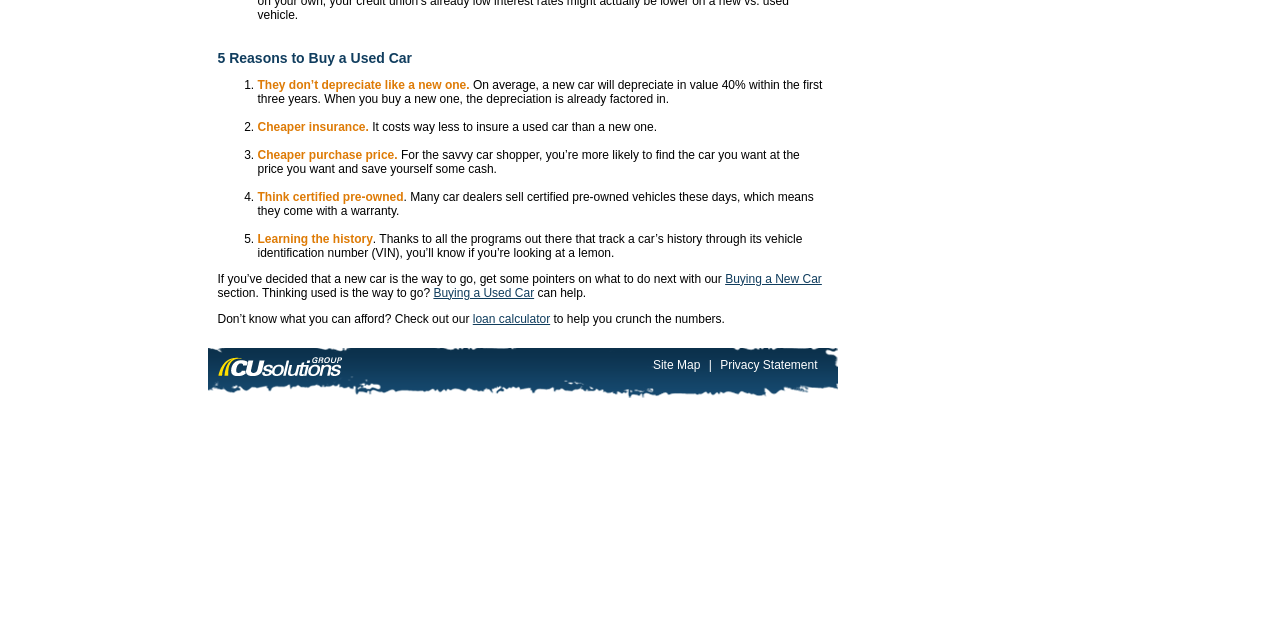Find the bounding box coordinates of the UI element according to this description: "0".

None